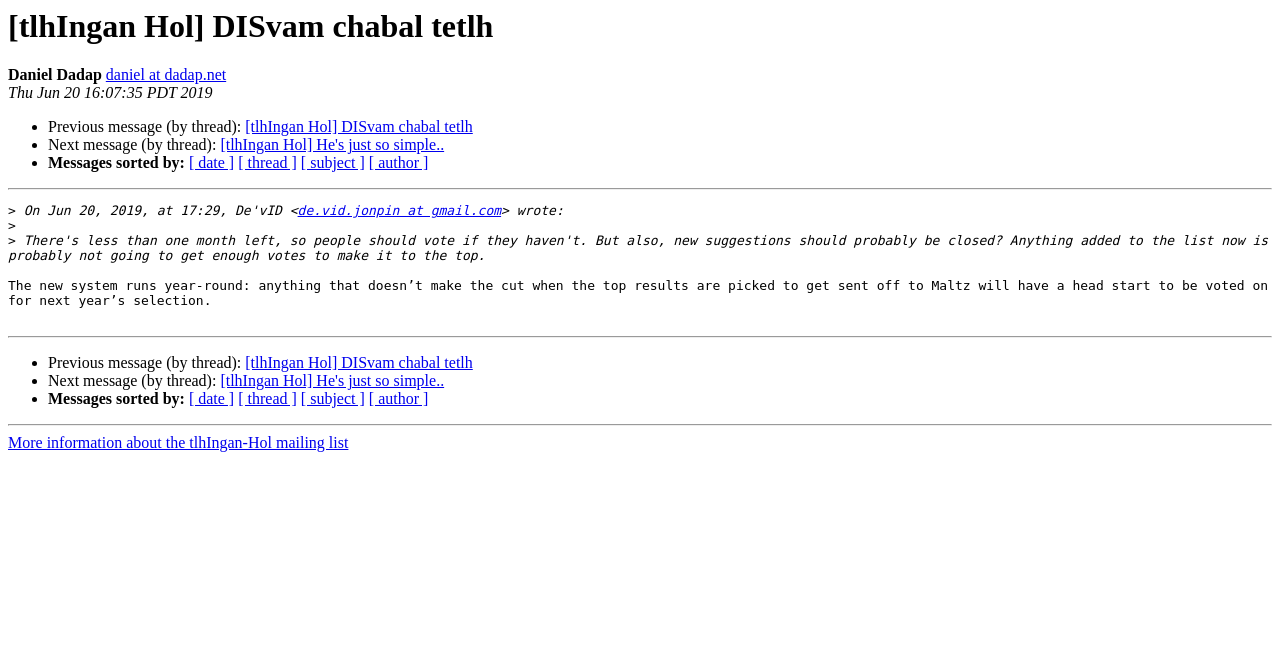How many separators are there in the webpage? Based on the image, give a response in one word or a short phrase.

3